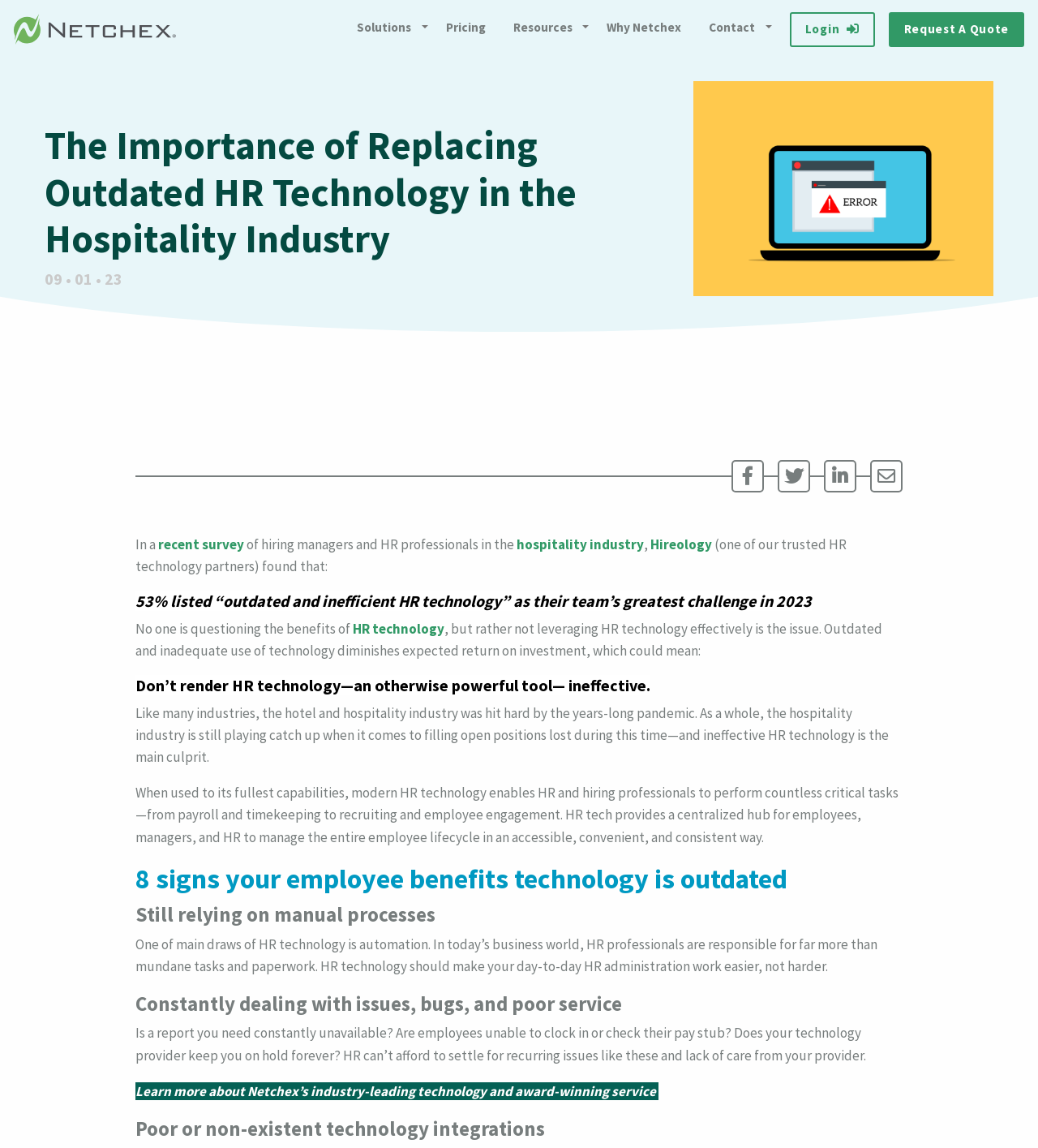Please predict the bounding box coordinates of the element's region where a click is necessary to complete the following instruction: "Click on the 'Solutions' menu item". The coordinates should be represented by four float numbers between 0 and 1, i.e., [left, top, right, bottom].

[0.331, 0.01, 0.416, 0.041]